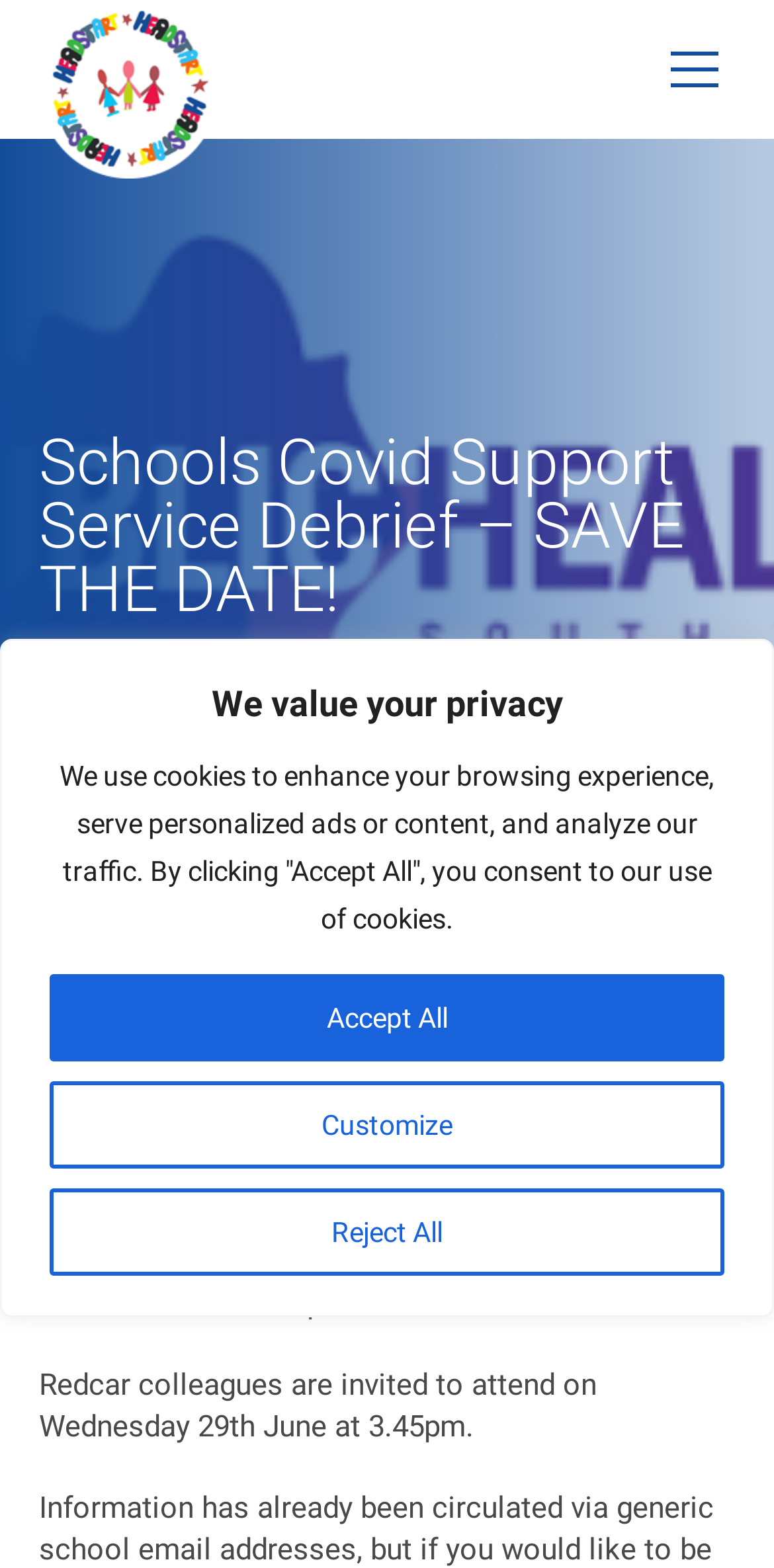Predict the bounding box of the UI element that fits this description: "Reject All".

[0.064, 0.758, 0.936, 0.814]